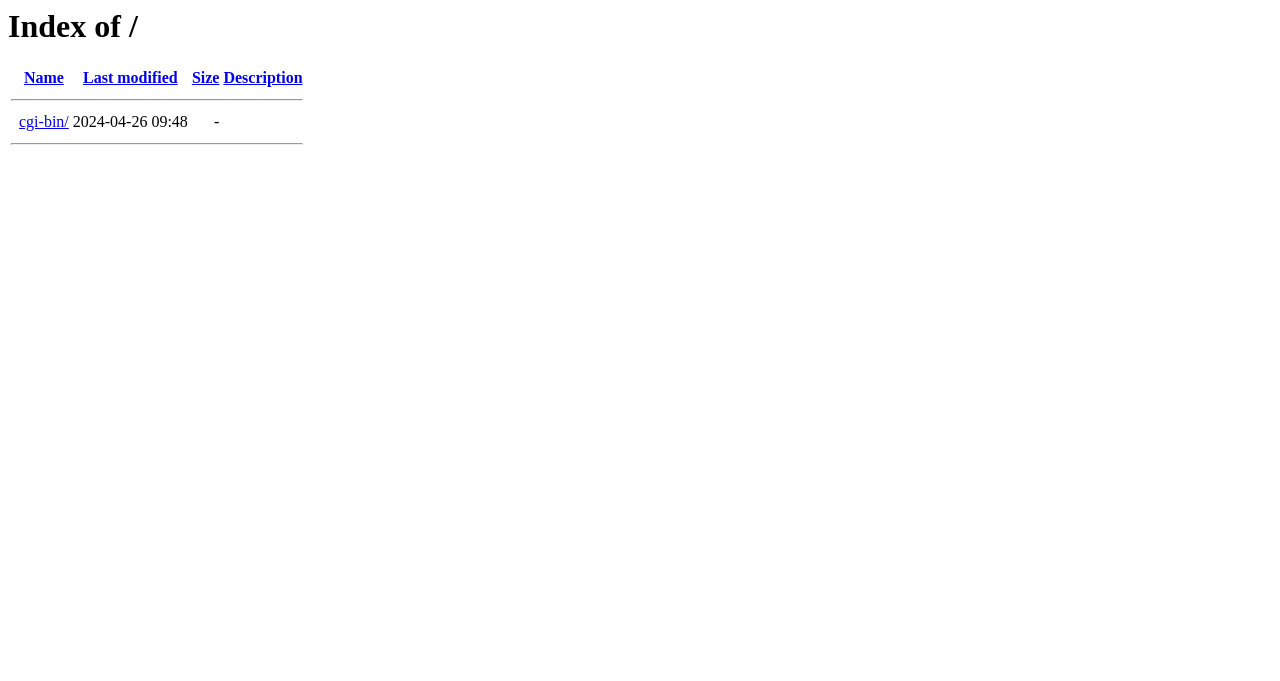Generate a comprehensive description of the webpage.

The webpage is a directory index page, titled "Index of /". At the top, there is a heading with the same title. Below the heading, there is a table that occupies most of the page. The table has four column headers: "Name", "Last modified", "Size", and "Description". Each column header has a corresponding link with the same text.

The table has three rows below the column headers. The first row has a separator line spanning the entire width of the table. The second row contains a directory entry with information about a folder named "cgi-bin/". The folder's name is a link, and it also has information about its last modification date and size. The third row has another separator line.

All the elements on the page are aligned to the left, with the table and its contents taking up most of the page's width. The heading and table are positioned near the top of the page, with the table rows and column headers stacked vertically below each other.